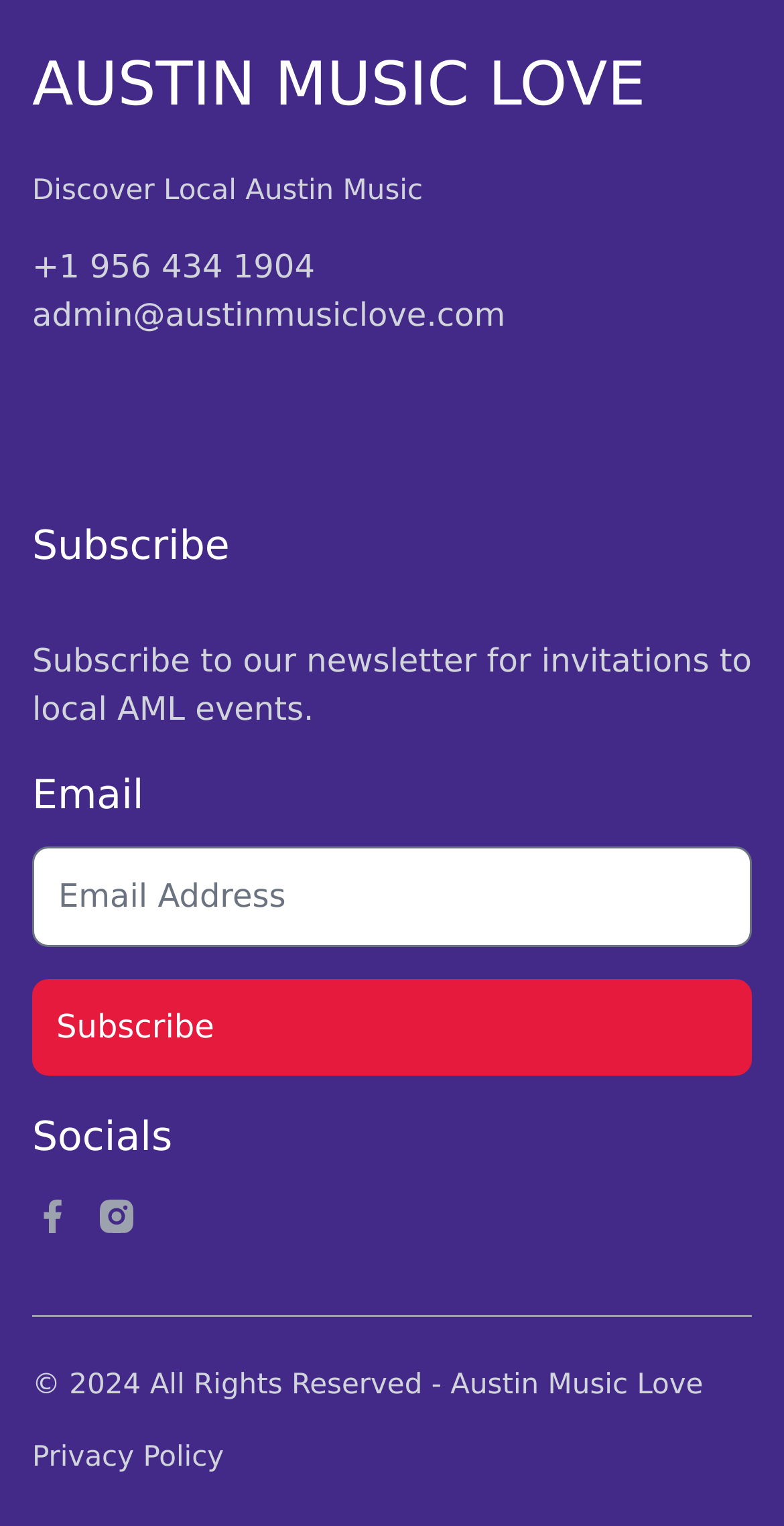Based on the description "aria-label="facebook link"", find the bounding box of the specified UI element.

[0.041, 0.784, 0.092, 0.81]